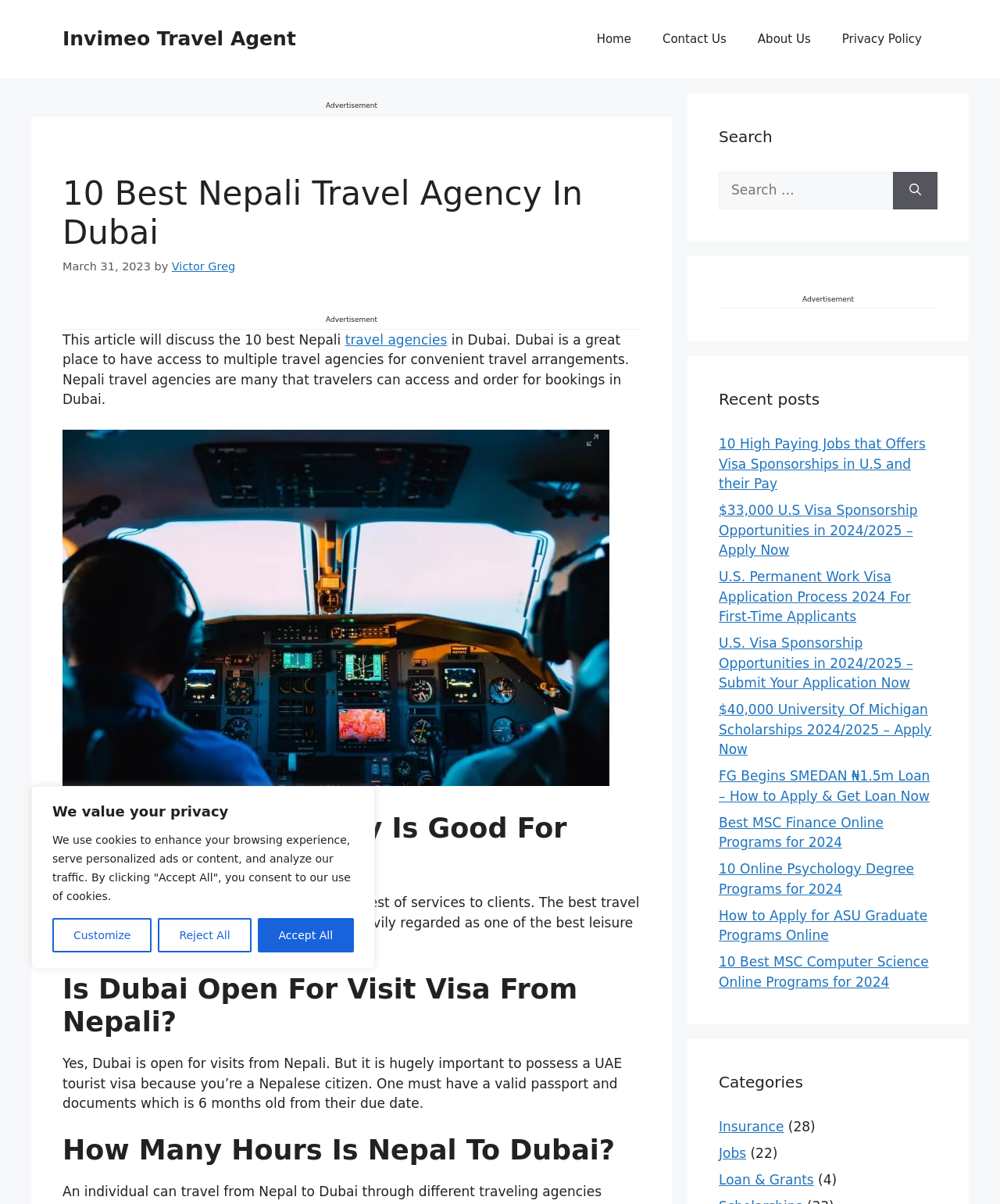What is the topic of the article?
Respond to the question with a well-detailed and thorough answer.

The topic of the article can be determined by reading the heading '10 Best Nepali Travel Agency In Dubai' and the subsequent text which discusses Nepali travel agencies in Dubai.